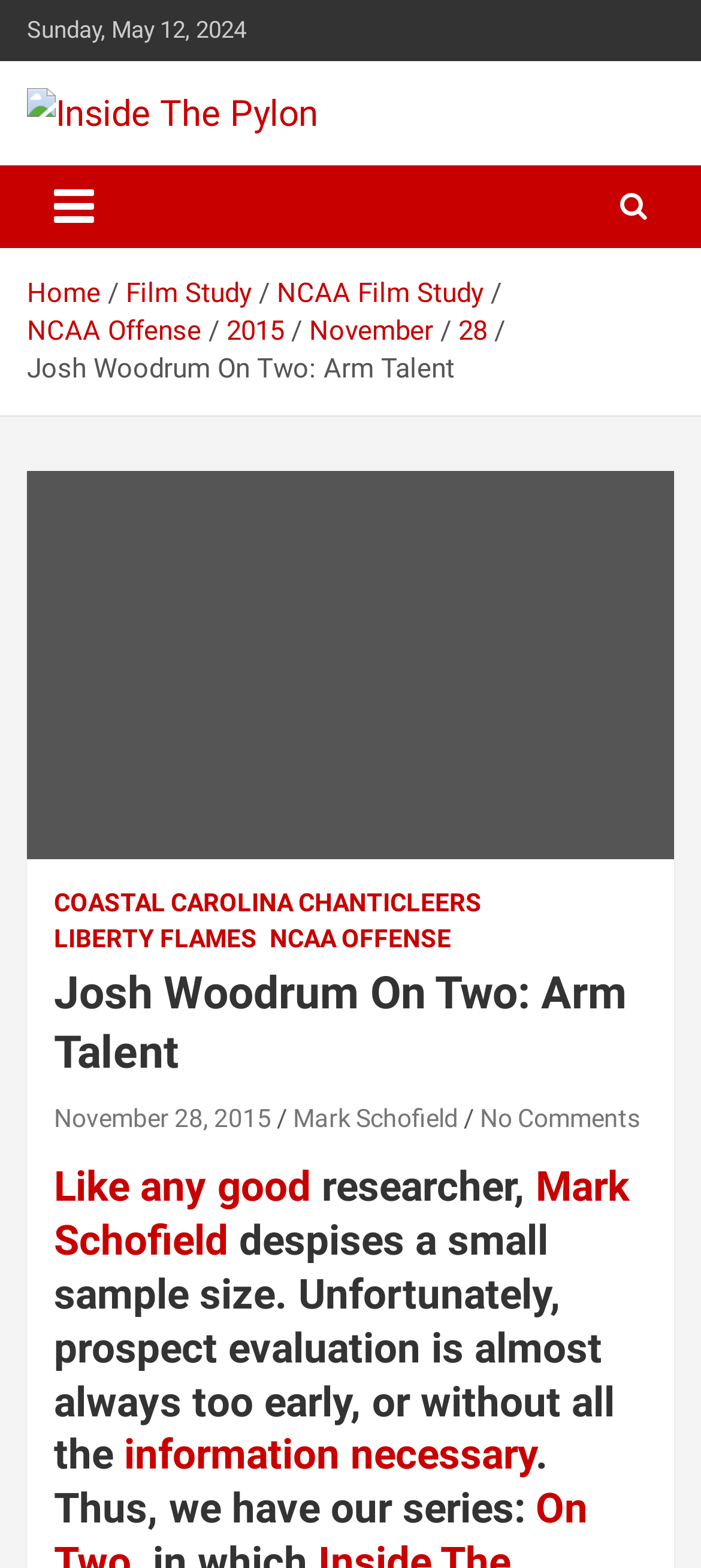Illustrate the webpage with a detailed description.

The webpage appears to be an article or blog post from Inside The Pylon, a website focused on football analysis. At the top of the page, there is a date "Sunday, May 12, 2024" and a link to the website's homepage. Below that, there is a heading "Inside The Pylon" with a link to the same webpage. 

To the right of the heading, there is a button to toggle navigation, and below that, a navigation bar with links to different sections of the website, including "Home", "Film Study", "NCAA Film Study", and others. 

The main content of the page starts with a heading "Josh Woodrum On Two: Arm Talent" and a figure or image below it. The article appears to be about Mark Schofield's analysis of Josh Woodrum's arm talent, with links to related topics such as Coastal Carolina Chanticleers and Liberty Flames. 

The article text is divided into sections, with headings and links to other articles or topics. The text discusses Mark Schofield's approach to evaluating prospects, mentioning that it is often difficult to do so with limited information. The article concludes with a mention of a series, but the details of the series are not specified.